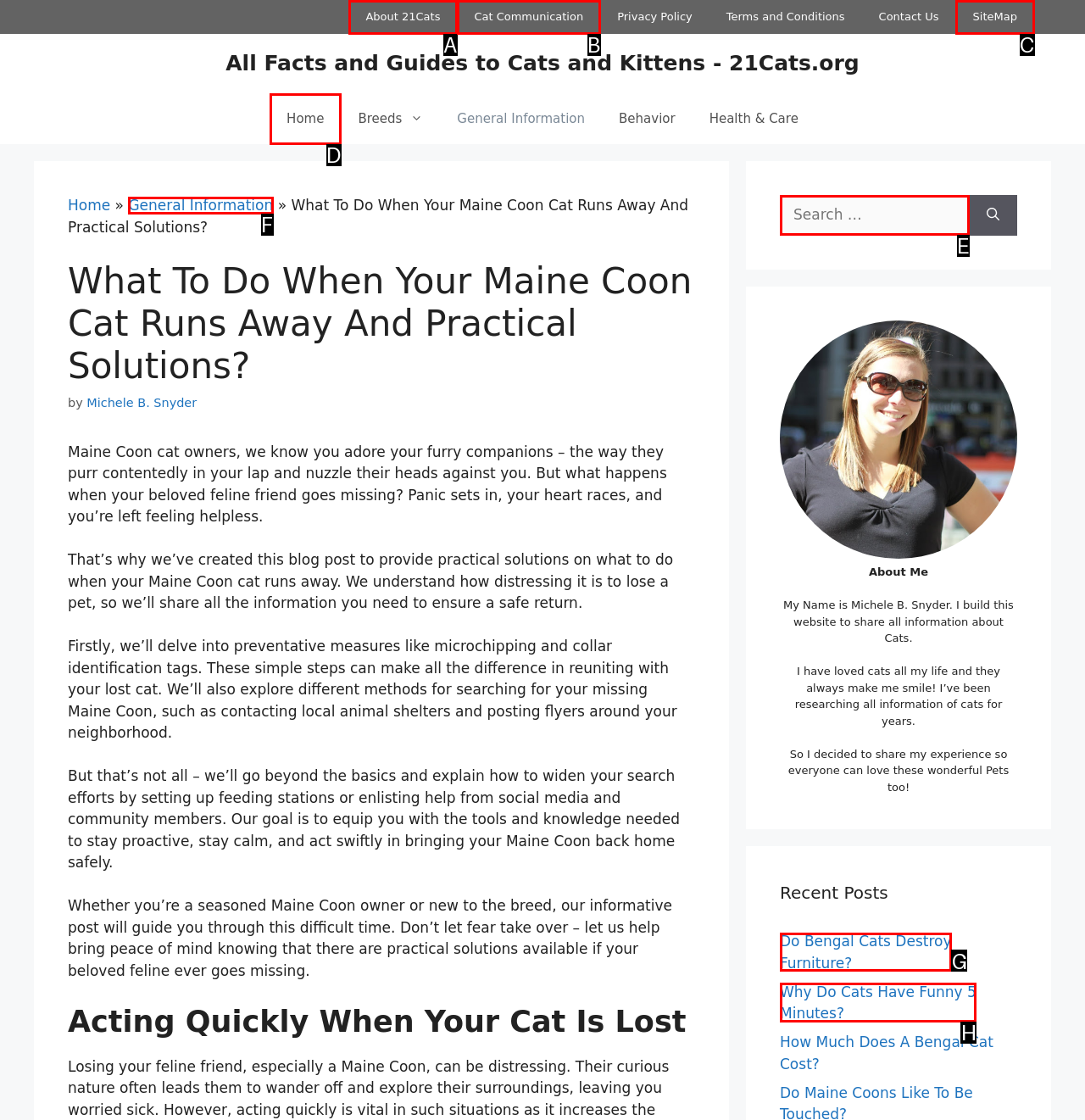Based on the provided element description: Do Bengal Cats Destroy Furniture?, identify the best matching HTML element. Respond with the corresponding letter from the options shown.

G